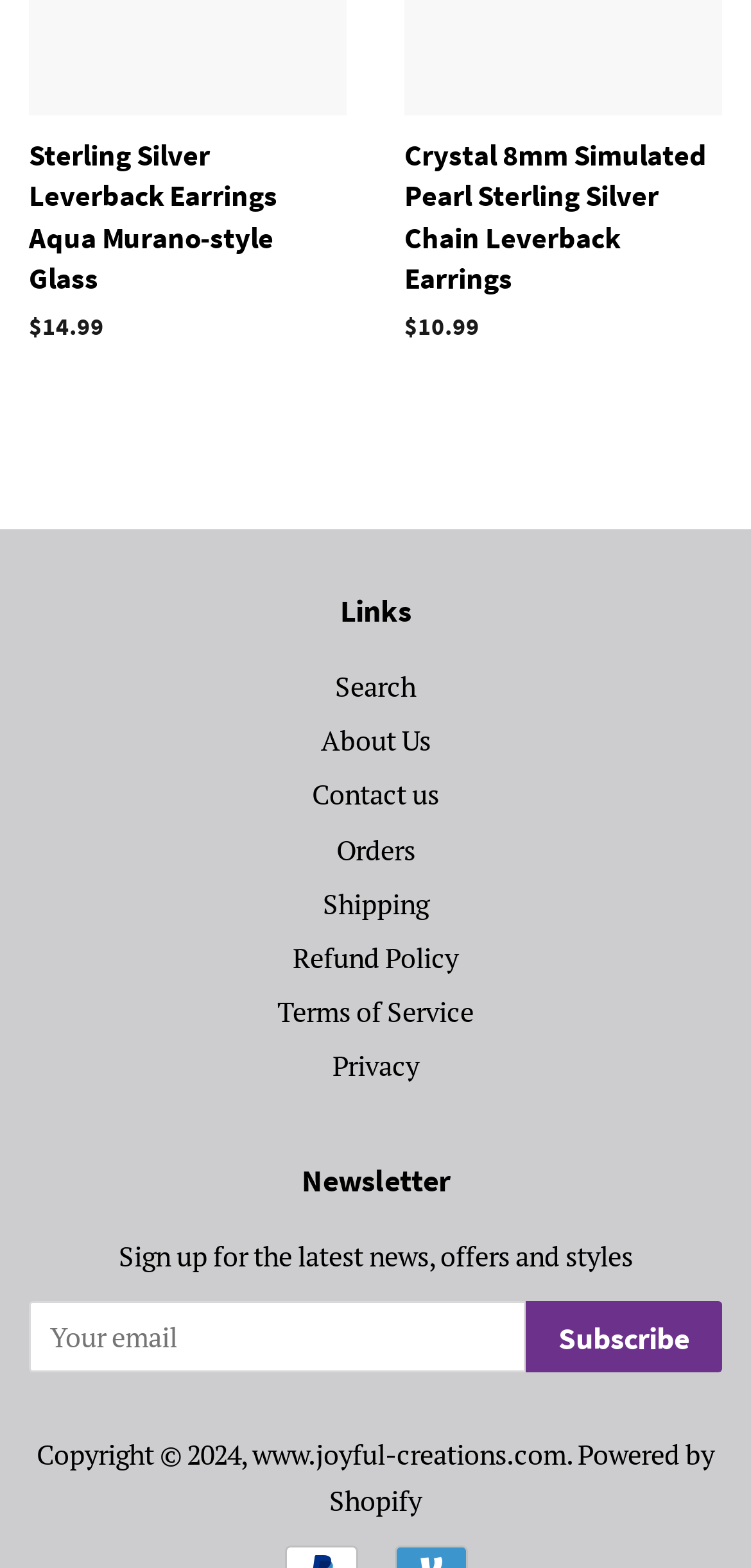Using the provided description Contact us, find the bounding box coordinates for the UI element. Provide the coordinates in (top-left x, top-left y, bottom-right x, bottom-right y) format, ensuring all values are between 0 and 1.

[0.415, 0.495, 0.585, 0.519]